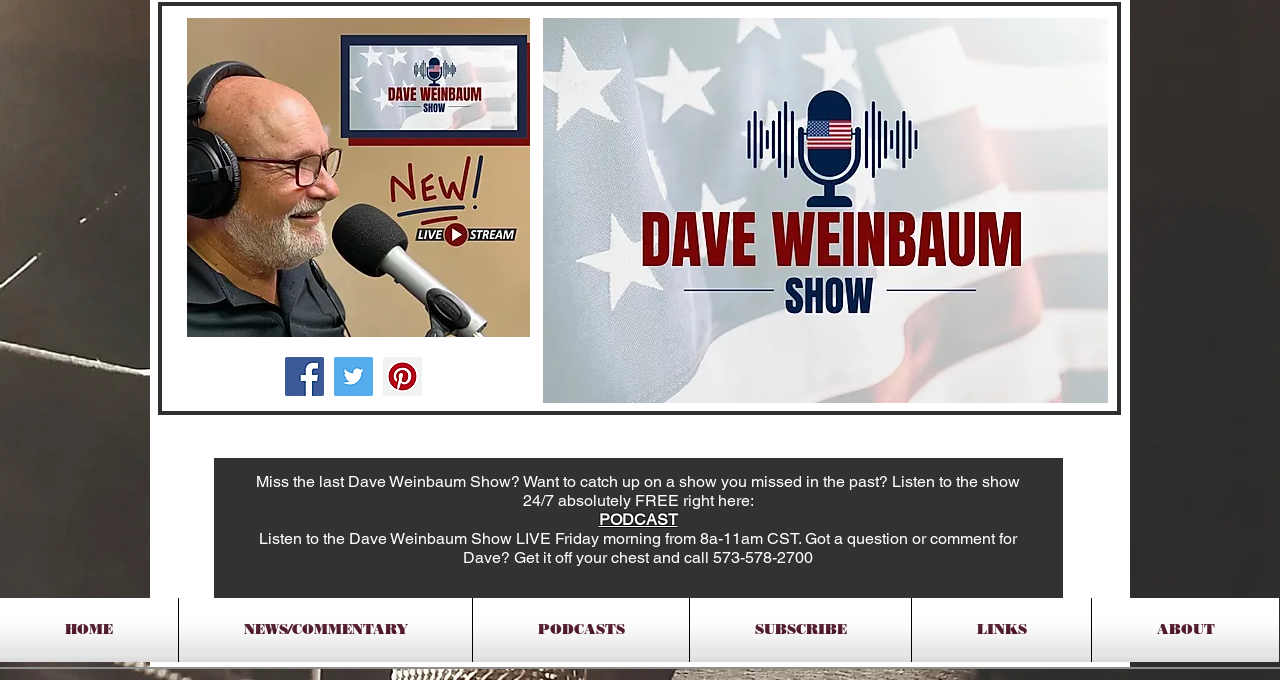Please find the bounding box for the UI component described as follows: "ABOUT".

[0.853, 0.879, 0.999, 0.974]